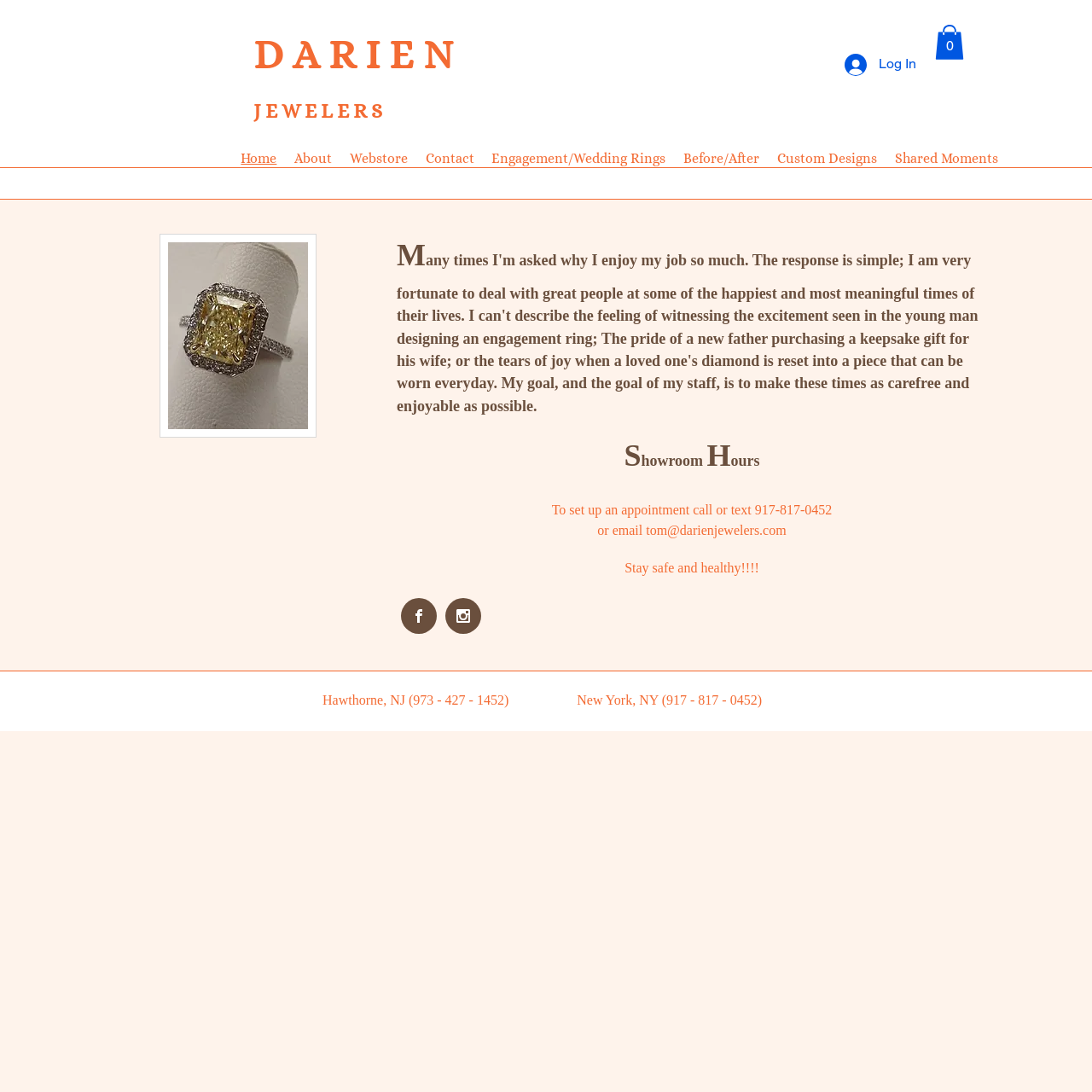Locate the bounding box coordinates of the element I should click to achieve the following instruction: "Go to About page".

[0.262, 0.137, 0.312, 0.154]